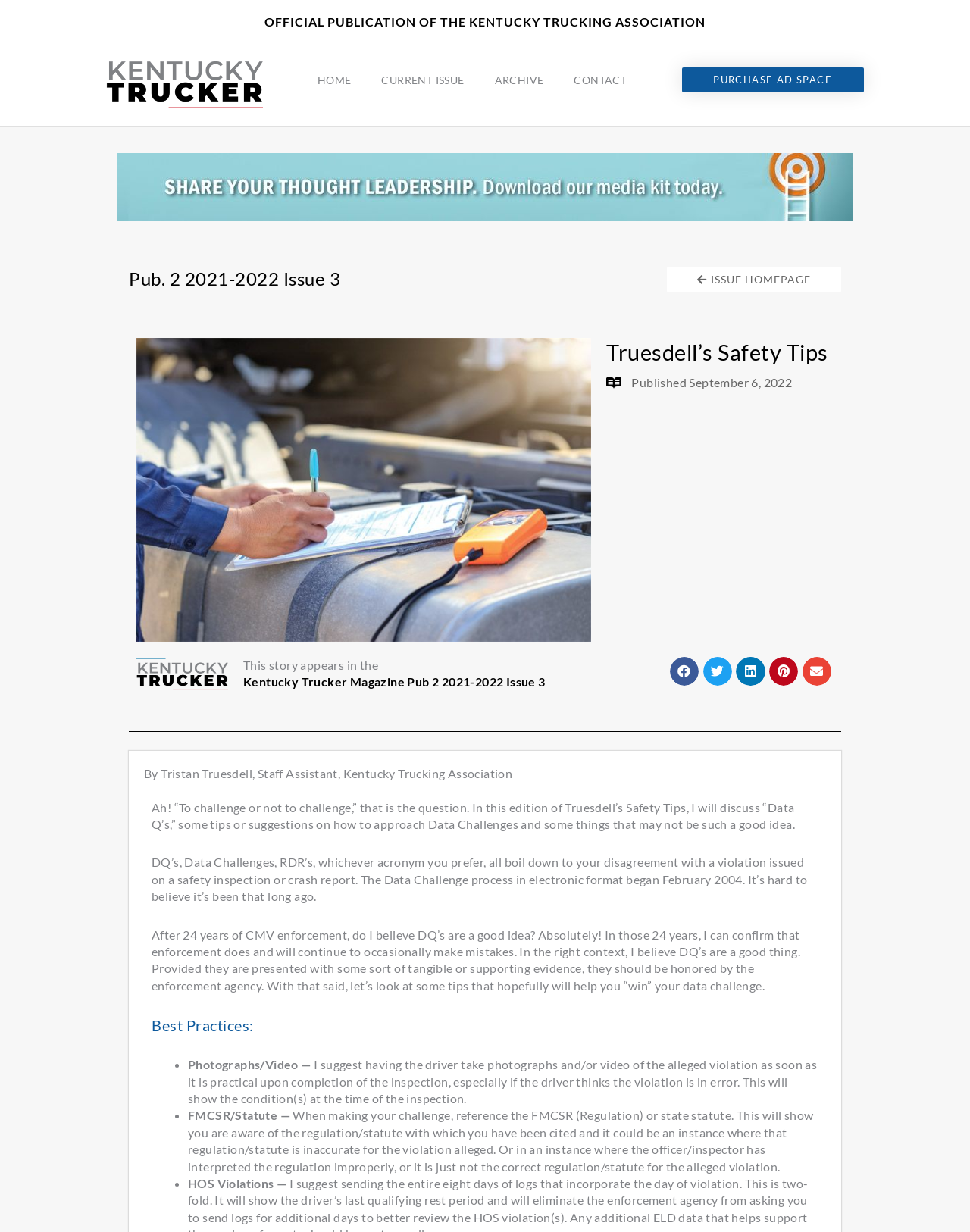Locate the bounding box coordinates of the area where you should click to accomplish the instruction: "Click the 'HOME' link".

[0.312, 0.04, 0.378, 0.09]